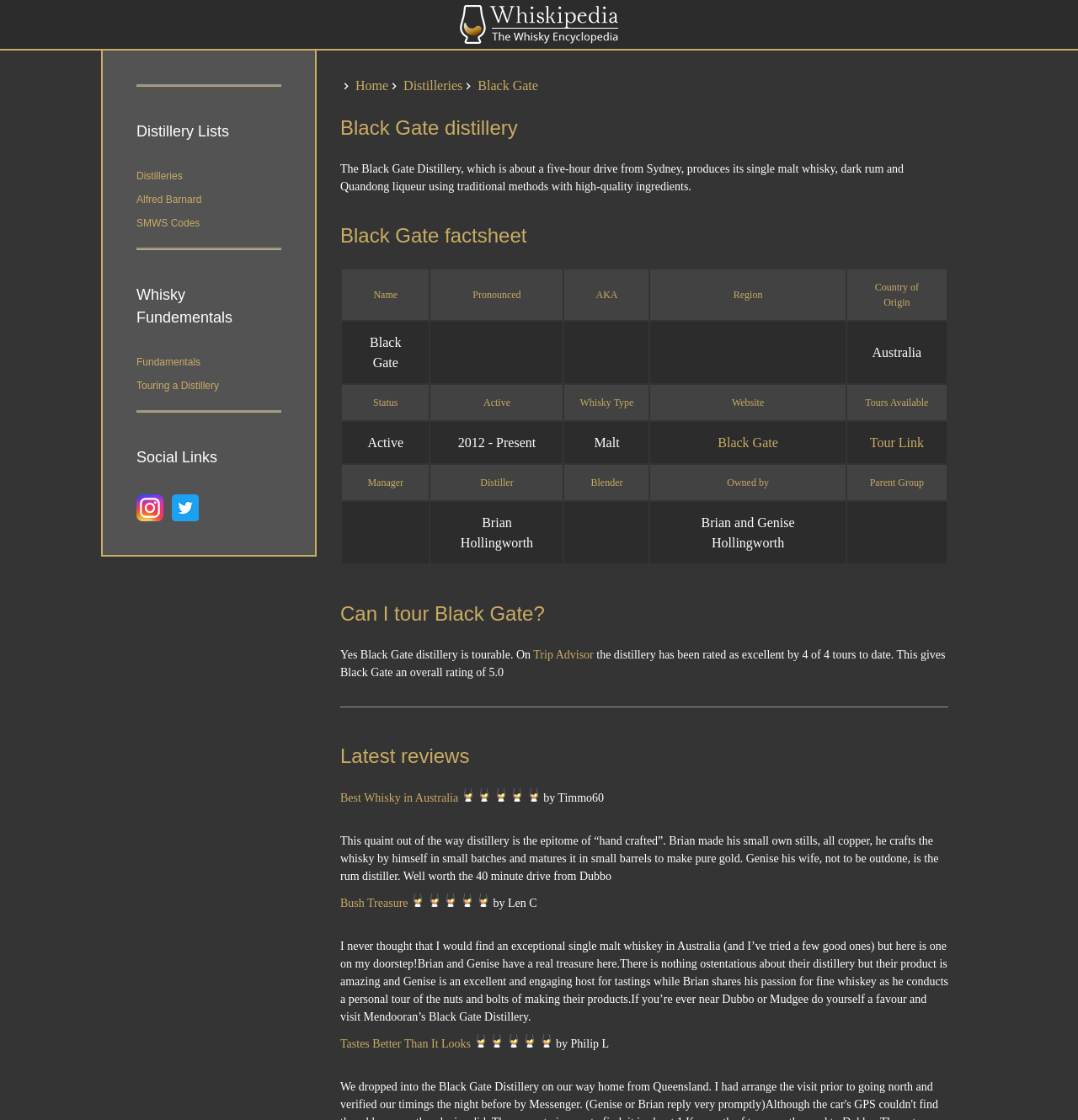Please identify the bounding box coordinates for the region that you need to click to follow this instruction: "Visit Black Gate website".

[0.604, 0.377, 0.784, 0.414]